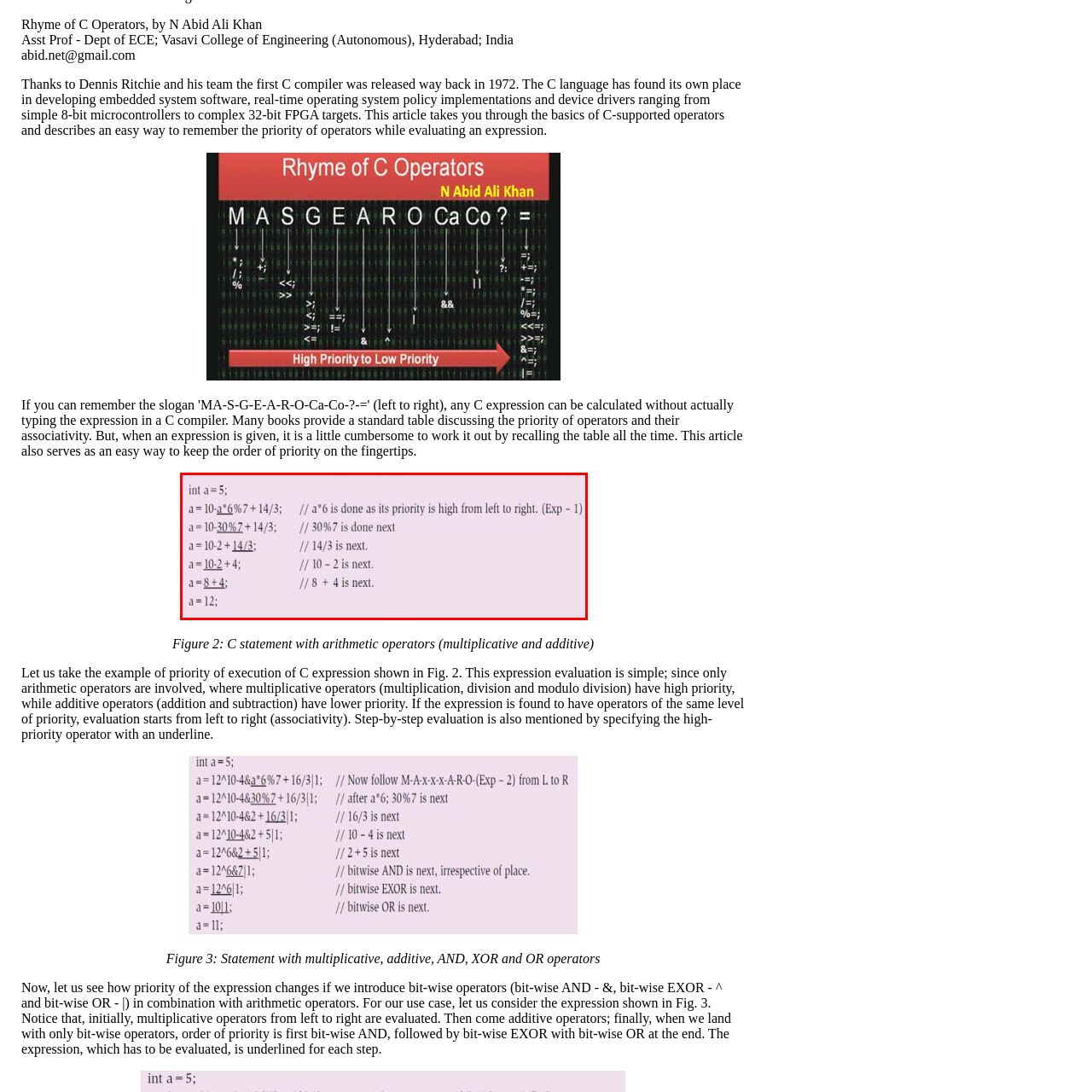Observe the image framed by the red bounding box and present a detailed answer to the following question, relying on the visual data provided: What is the order of operations in the code?

The caption highlights how certain expressions are evaluated first due to their higher priority and emphasizes the left-to-right flow of operations, indicating that the order of operations in the code is from left to right.